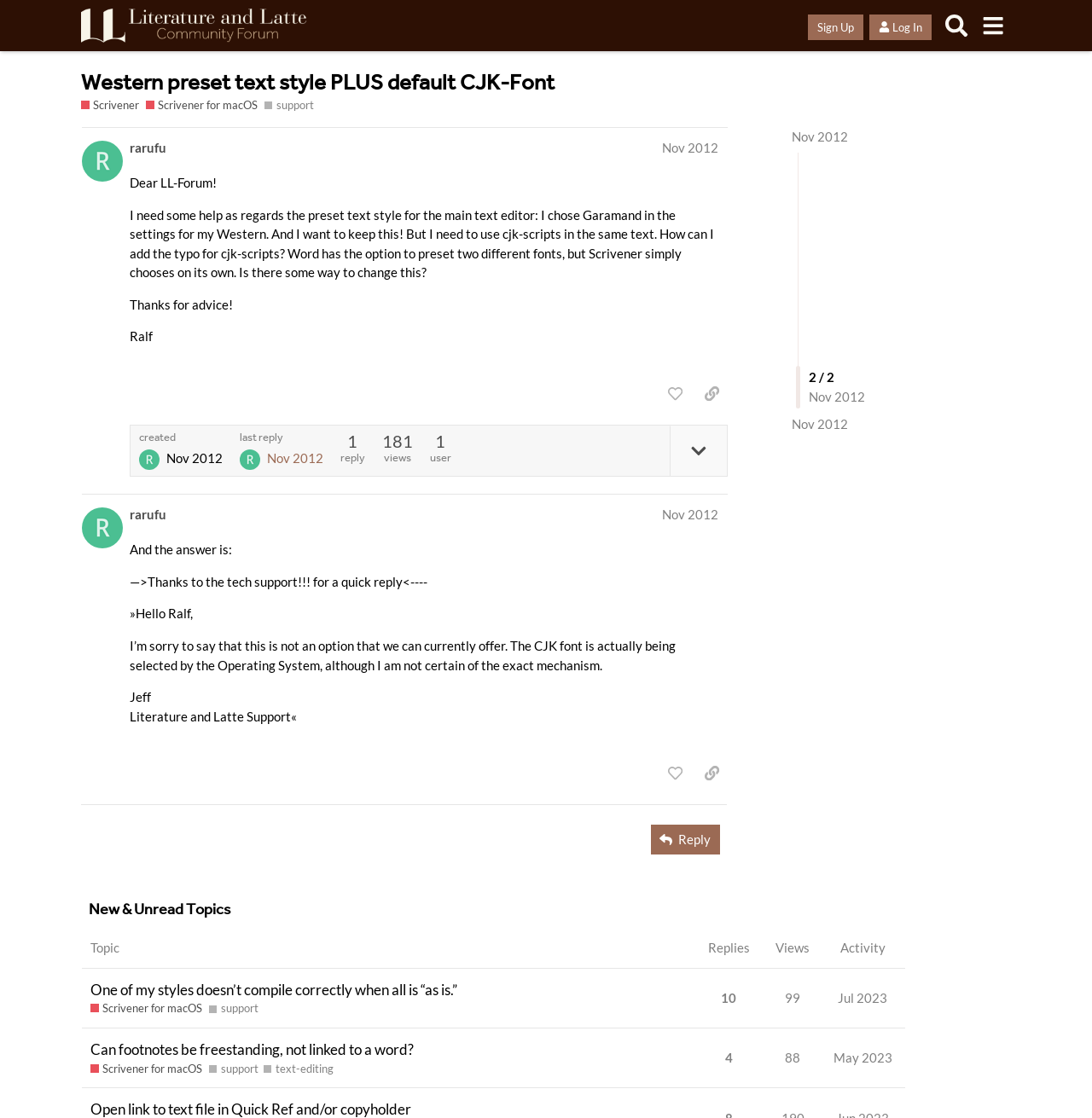Specify the bounding box coordinates (top-left x, top-left y, bottom-right x, bottom-right y) of the UI element in the screenshot that matches this description: Nov 2012

[0.606, 0.453, 0.658, 0.467]